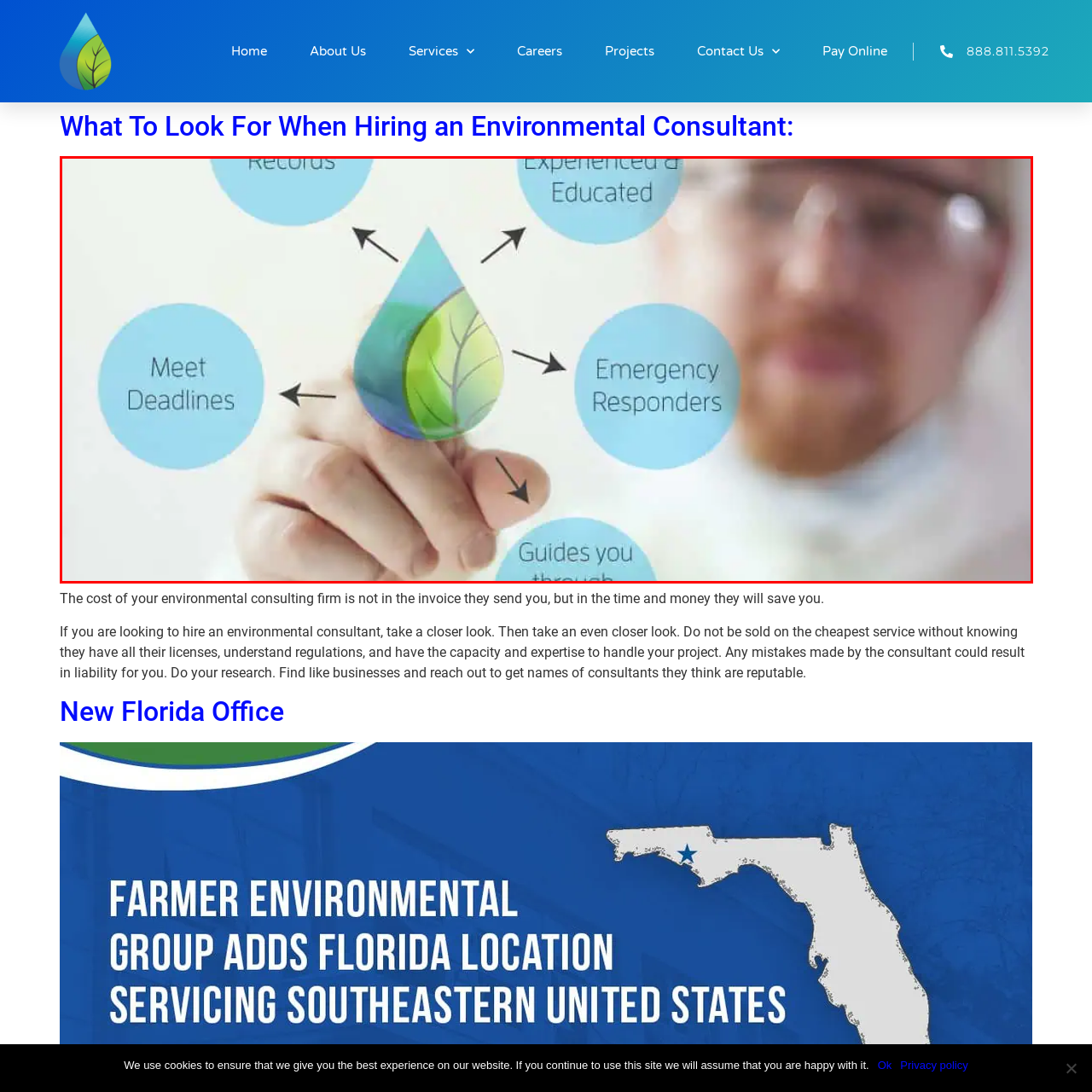What is the role of environmental consultants?
Review the image area surrounded by the red bounding box and give a detailed answer to the question.

The role of environmental consultants is to address ecological challenges while providing guidance and ensuring compliance with relevant standards. This is emphasized in the caption, which highlights the critical role that knowledgeable environmental consultants play in addressing ecological challenges.